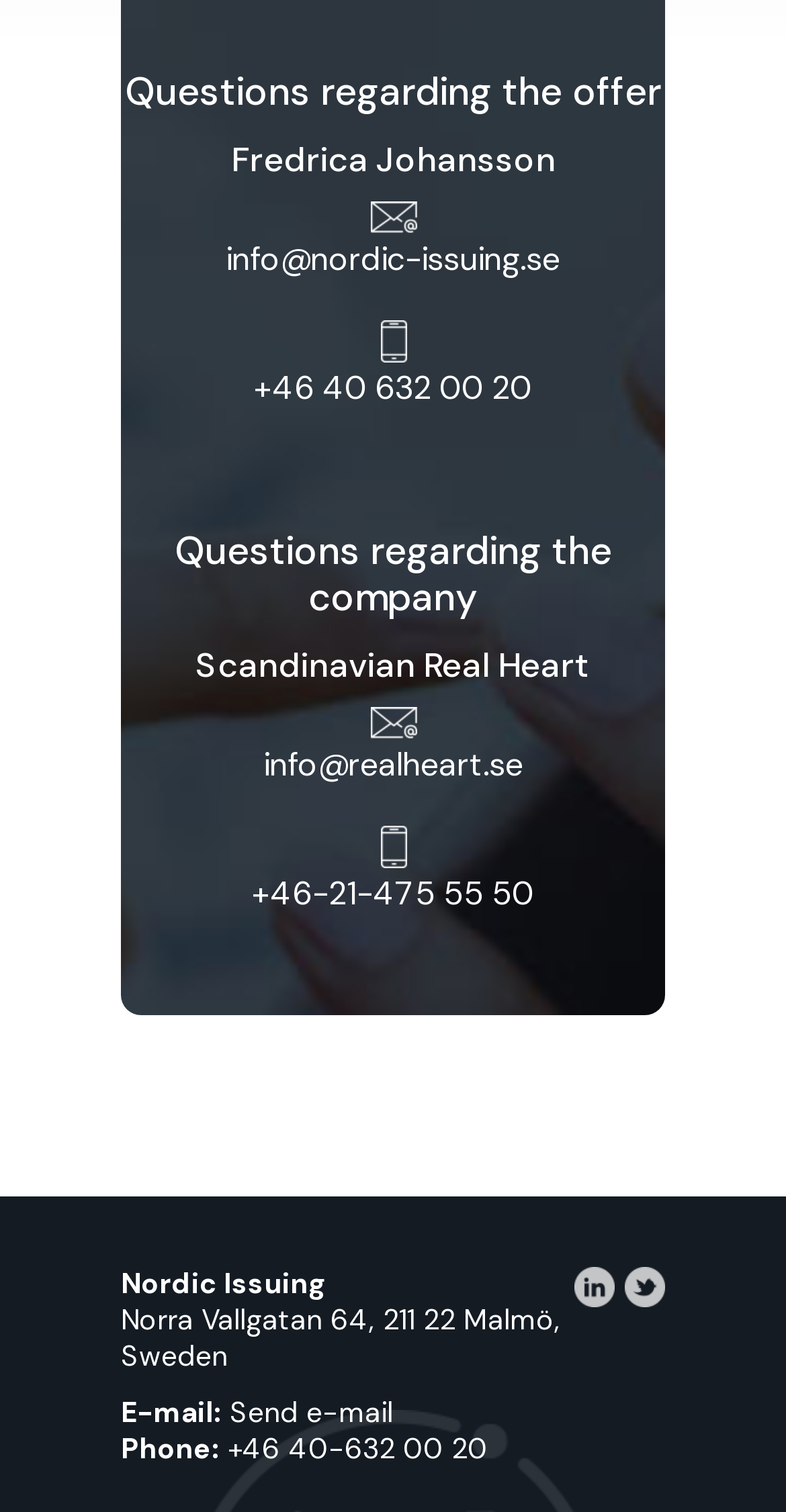Calculate the bounding box coordinates of the UI element given the description: "+46-21-475 55 50".

[0.321, 0.546, 0.679, 0.605]